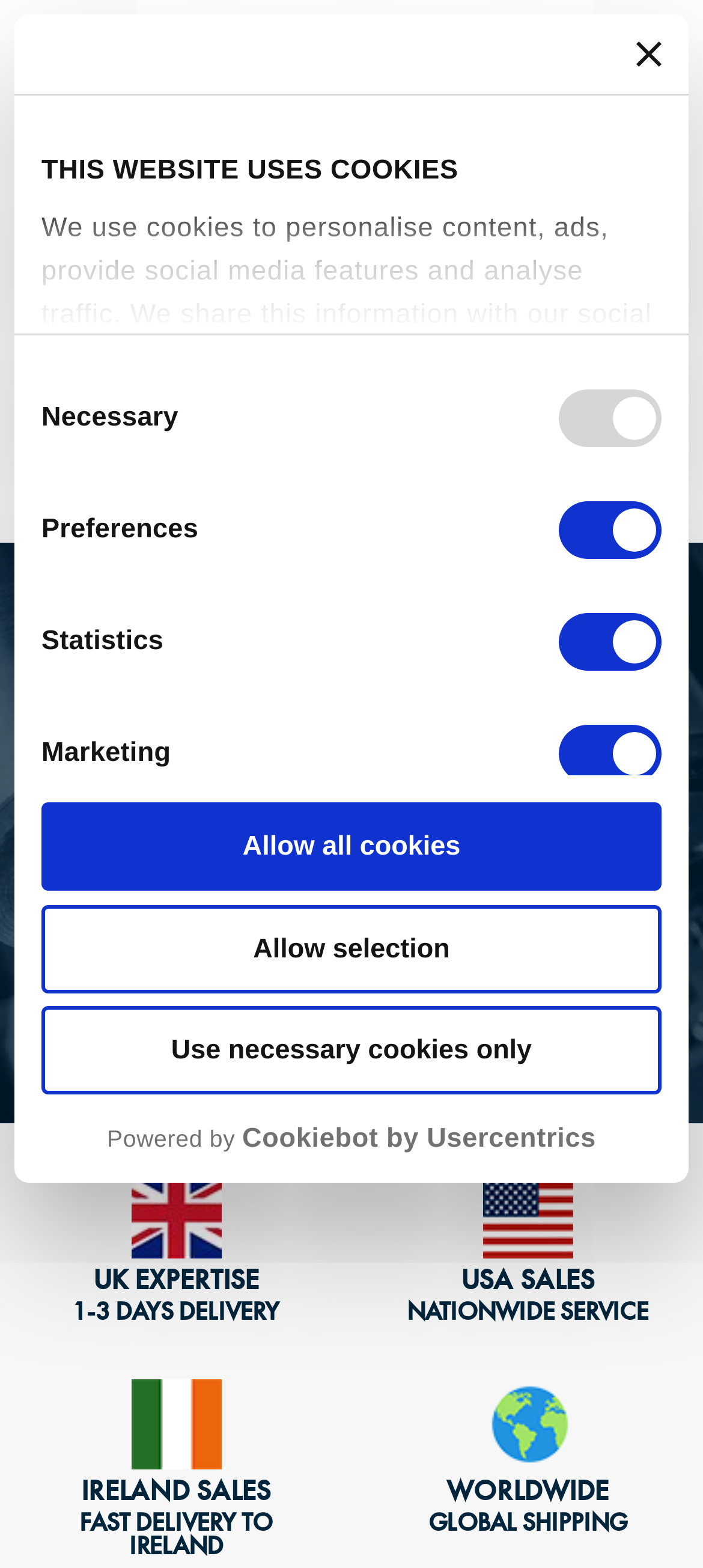Please identify the bounding box coordinates of the region to click in order to complete the given instruction: "Search for something". The coordinates should be four float numbers between 0 and 1, i.e., [left, top, right, bottom].

[0.038, 0.272, 0.828, 0.322]